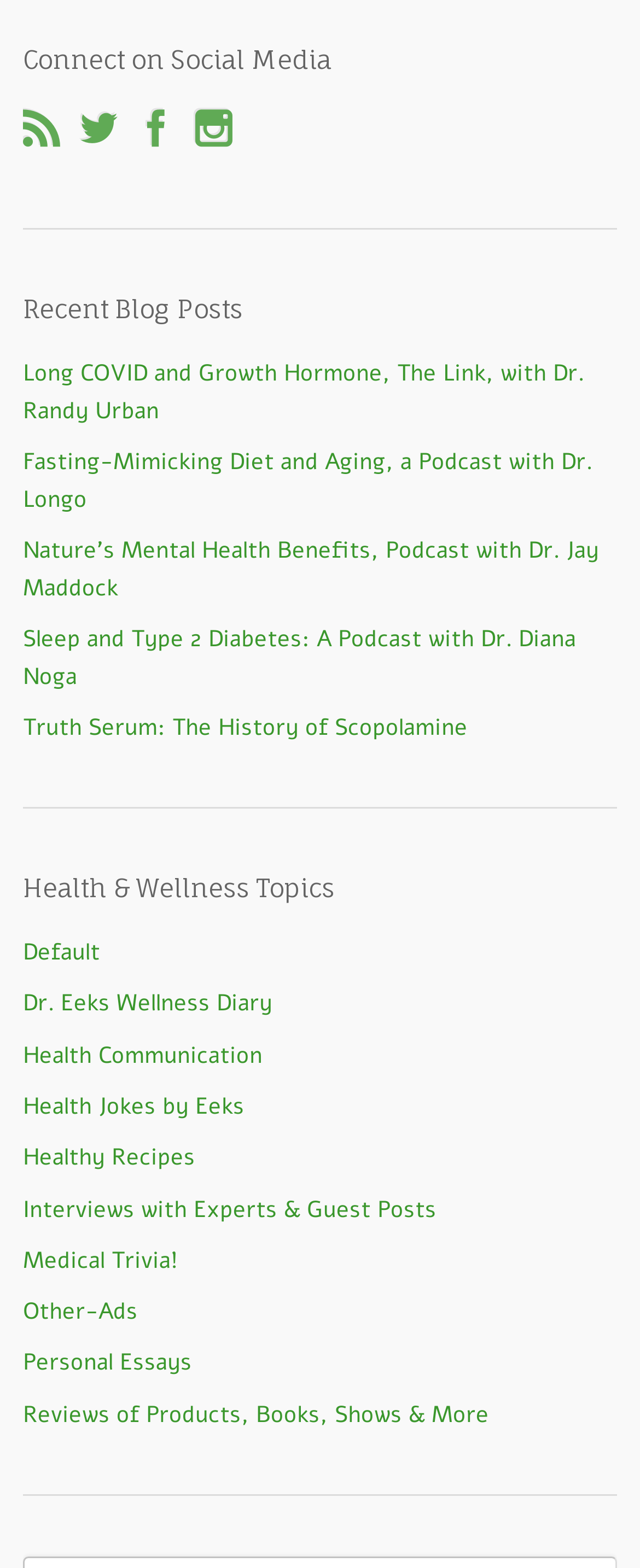How many health and wellness topics are listed?
Answer the question with just one word or phrase using the image.

11